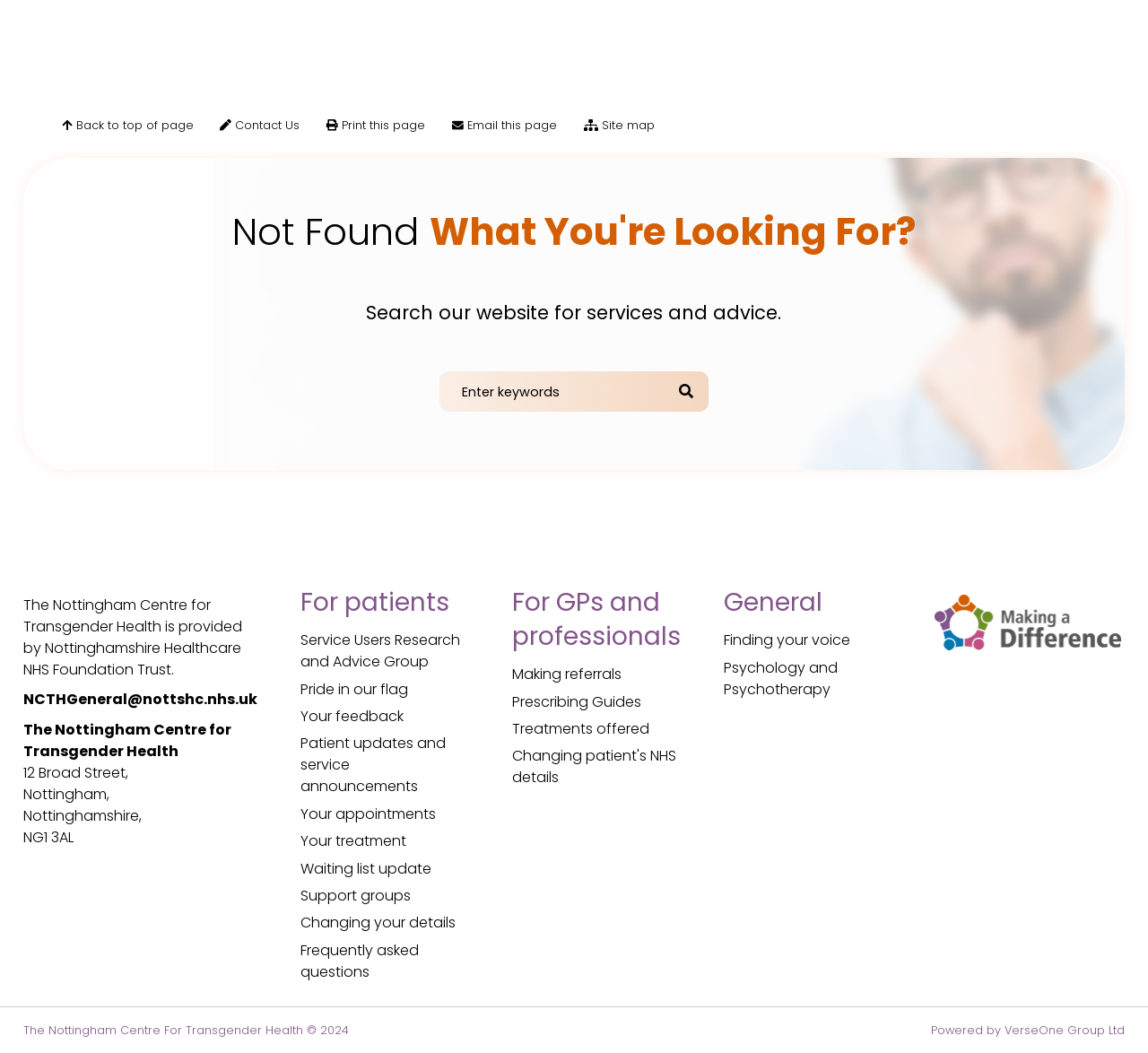Please identify the bounding box coordinates of the element that needs to be clicked to perform the following instruction: "Contact Us".

[0.182, 0.11, 0.271, 0.128]